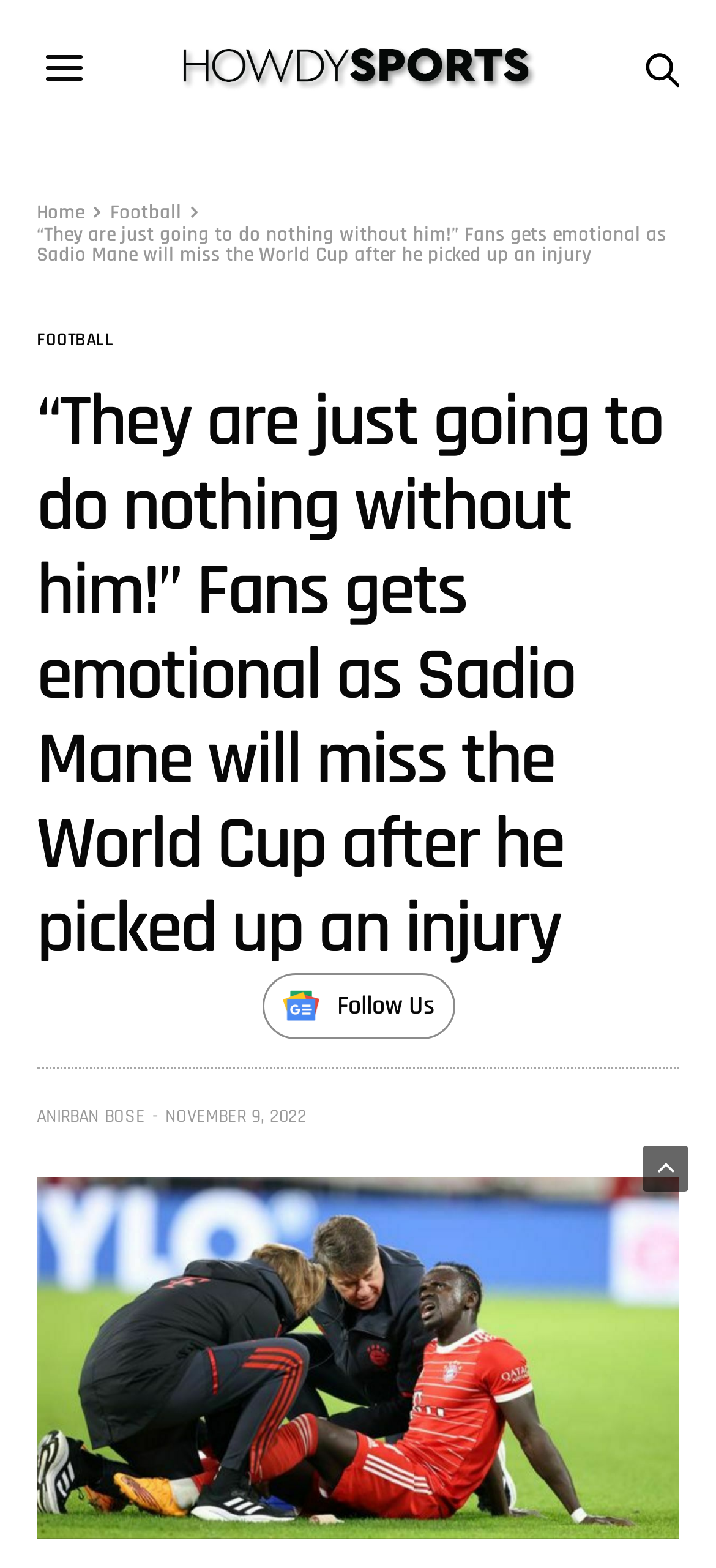Detail the features and information presented on the webpage.

The webpage is an article about Sadio Mane's injury and his potential absence from the World Cup. At the top, there is a search bar with a search button to the right, allowing users to search for specific content on the website. Below the search bar, there is a logo of HowdySports, which is also a clickable link.

On the top-right corner, there is another search icon that can be clicked to open the search function. Below this icon, there is a navigation menu with breadcrumbs, showing the user's current location on the website. The navigation menu includes links to the home page and the football section.

The main content of the webpage is an article with a heading that summarizes the content: "“They are just going to do nothing without him!” Fans gets emotional as Sadio Mane will miss the World Cup after he picked up an injury". The article is divided into sections, with a header section that includes links to football news and a link to follow the website.

Below the header section, there is a large image of Sadio Mane, which is likely the main image of the article. The article text is not explicitly mentioned in the accessibility tree, but it is likely to be a detailed report on Sadio Mane's injury and its implications for the World Cup.

At the bottom of the webpage, there is a section with a cookie policy notice, which informs users that the website uses cookies and provides a link to learn more about the cookie policy. There is also an "ACCEPT" button to accept the use of cookies.